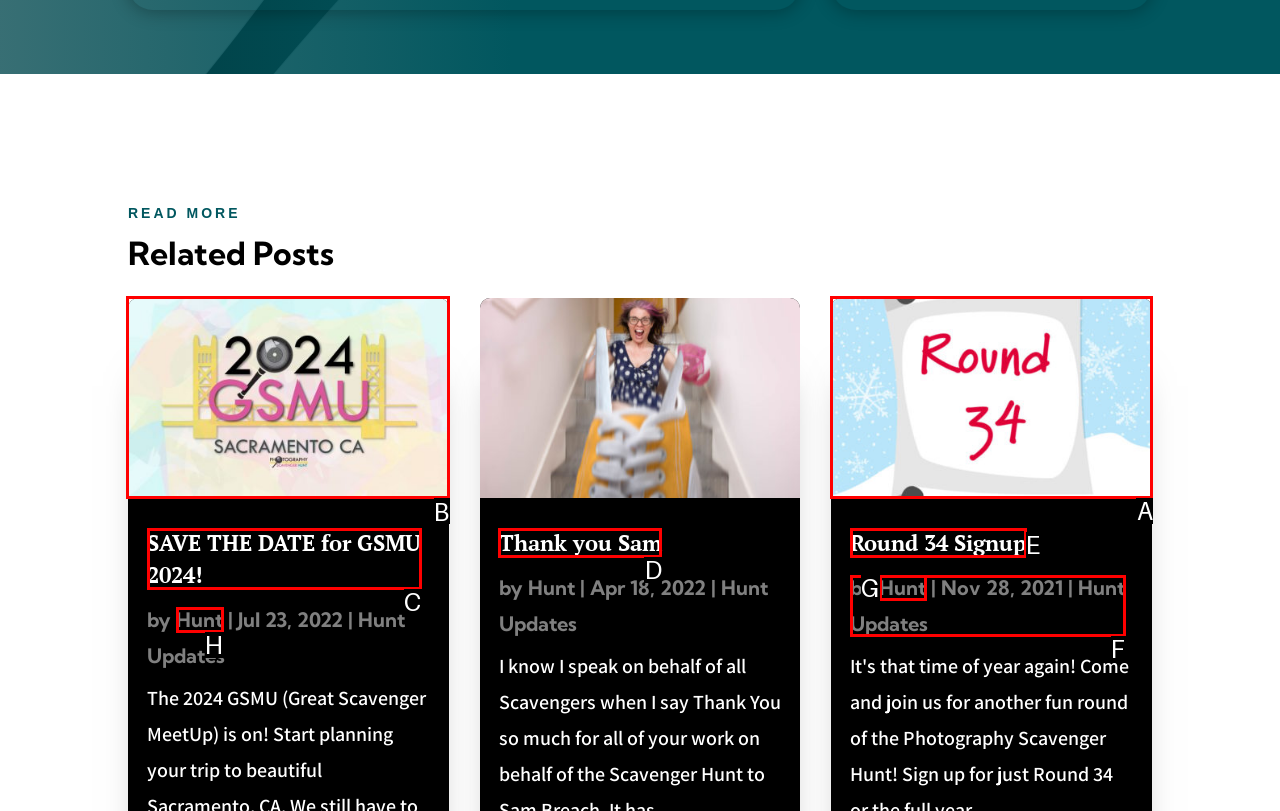Identify the correct UI element to click on to achieve the following task: Click on 'SAVE THE DATE for GSMU 2024!' link Respond with the corresponding letter from the given choices.

B